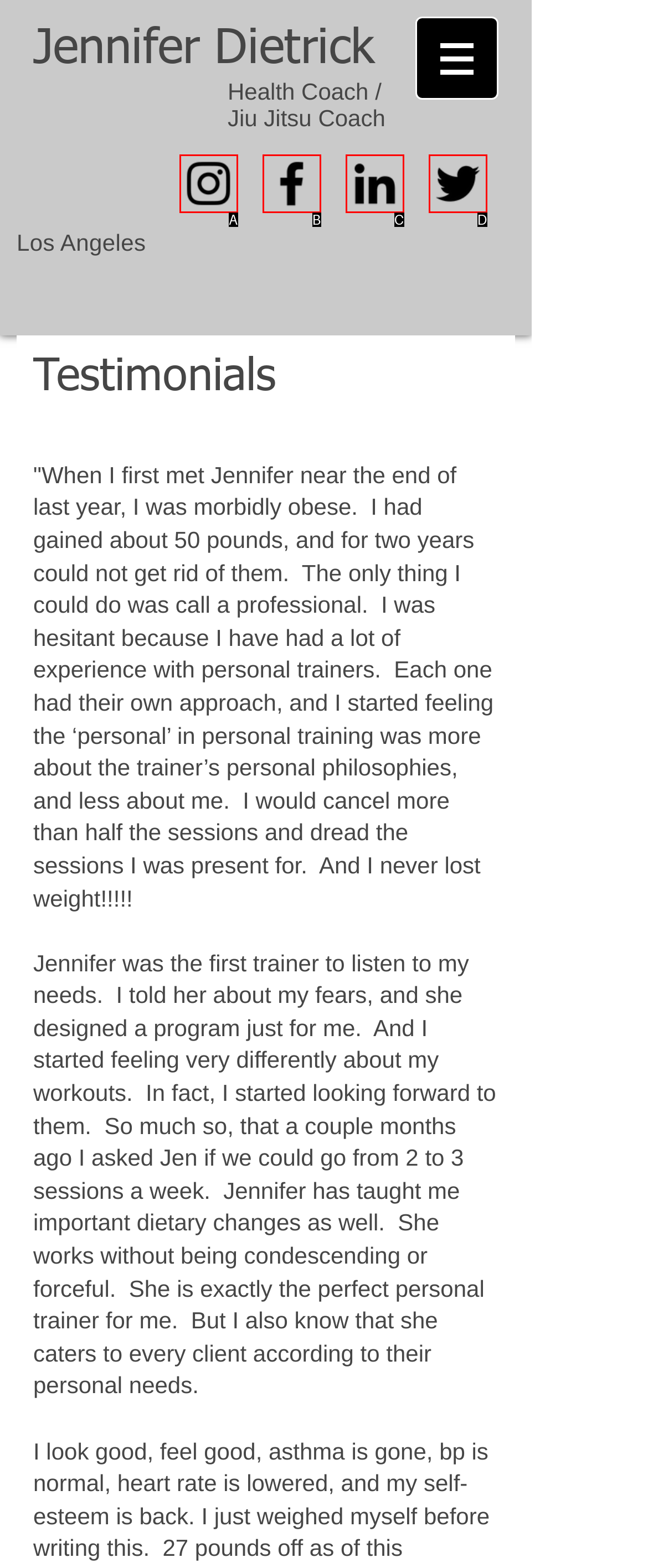Match the element description to one of the options: aria-label="Black LinkedIn Icon"
Respond with the corresponding option's letter.

C